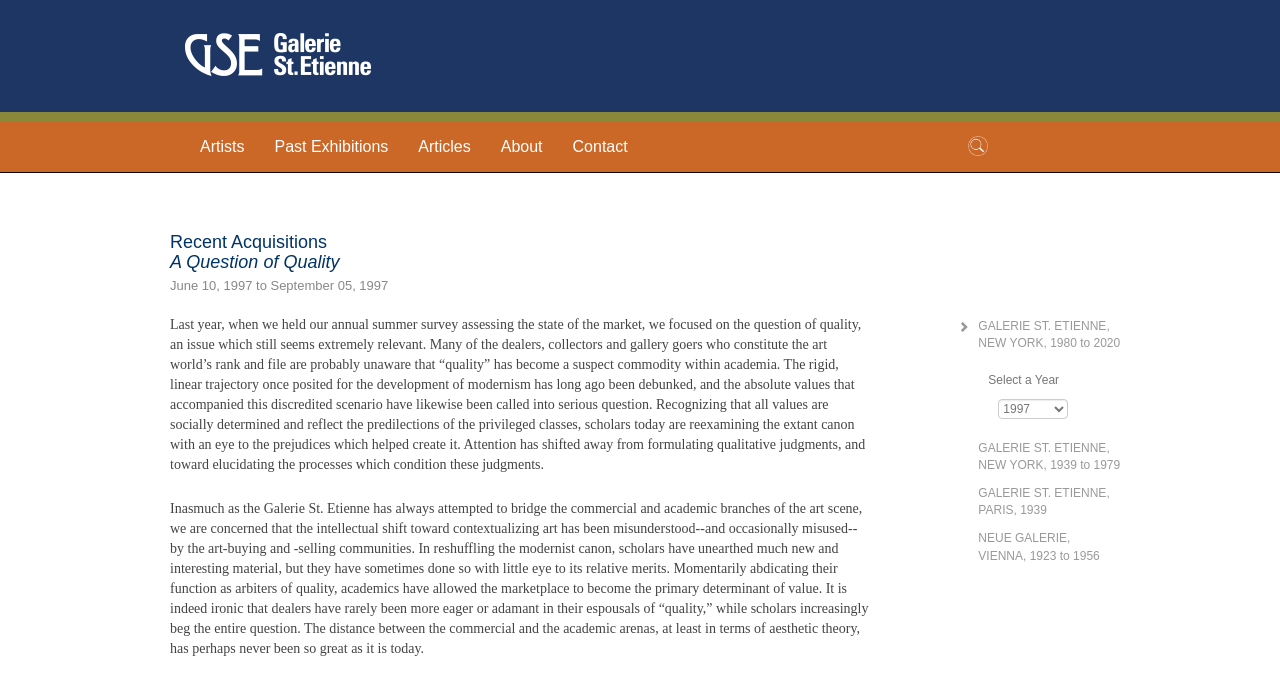Describe all the key features of the webpage in detail.

The webpage is about Galerie St. Etienne, an art gallery, and its exhibition. At the top left corner, there is a logo of Galerie St. Etienne, which is an image linked to the gallery's homepage. Below the logo, there are five navigation links: "Artists", "Past Exhibitions", "Articles", "About", and "Contact", which are aligned horizontally and take up about a quarter of the page's width.

On the top right corner, there is a search link with a small image. Below the navigation links, there is a heading "Recent Acquisitions A Question of Quality", which is followed by a paragraph of text describing the exhibition. The text is divided into two blocks, with the first block discussing the concept of quality in the art world and the second block elaborating on the role of the Galerie St. Etienne in bridging the commercial and academic branches of the art scene.

On the right side of the page, there are four links to different exhibitions or events, including "GALERIE ST. ETIENNE, NEW YORK, 1980 to 2020", "GALERIE ST. ETIENNE, NEW YORK, 1939 to 1979", "GALERIE ST. ETIENNE, PARIS, 1939", and "NEUE GALERIE, VIENNA, 1923 to 1956". Above these links, there is a dropdown menu labeled "Select a Year" that allows users to choose a specific year to view.

Overall, the webpage has a simple and clean layout, with a focus on providing information about the gallery's exhibitions and events.